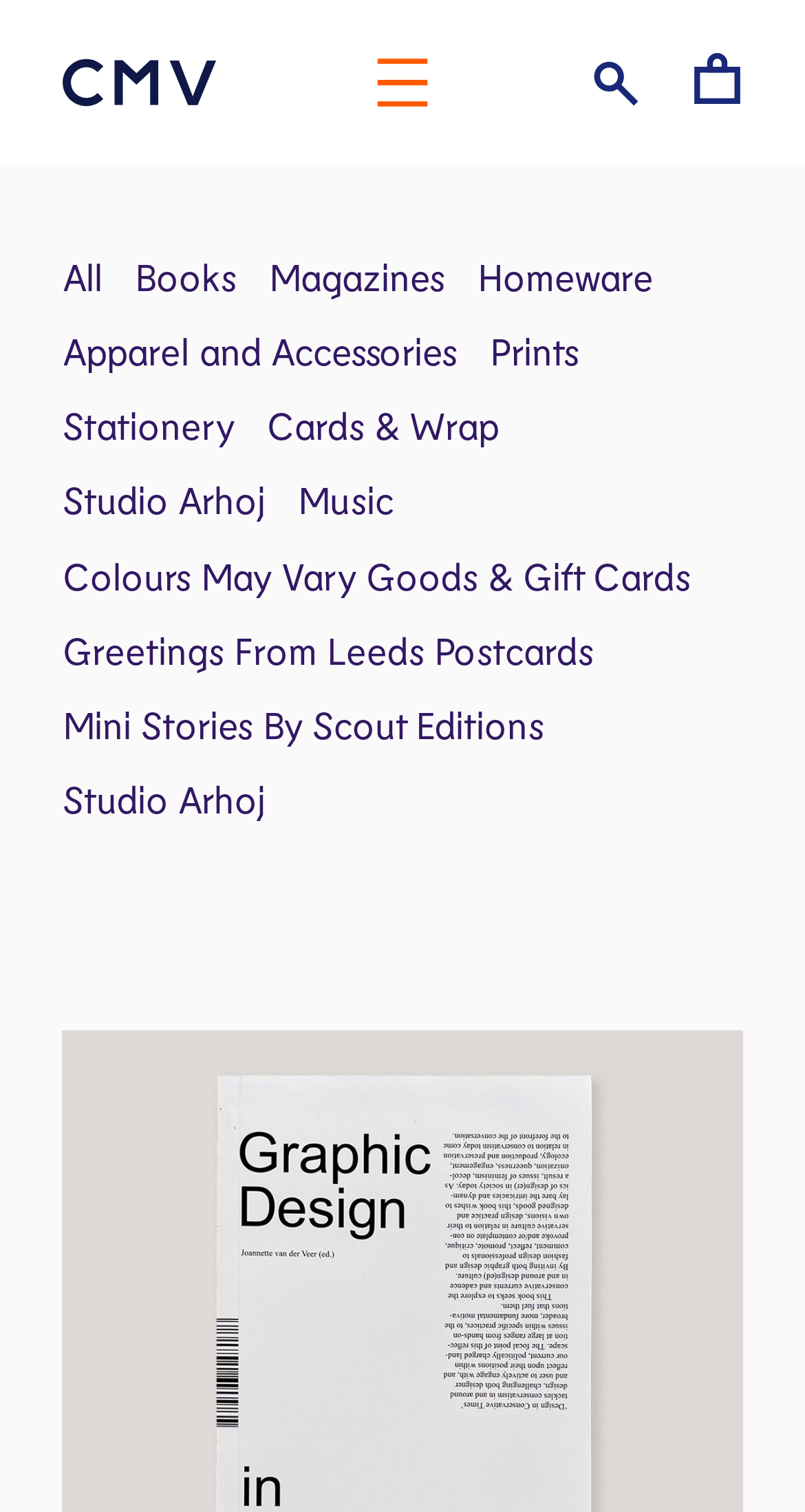Locate the bounding box of the UI element based on this description: "Friends Of CMV". Provide four float numbers between 0 and 1 as [left, top, right, bottom].

[0.288, 0.68, 0.712, 0.72]